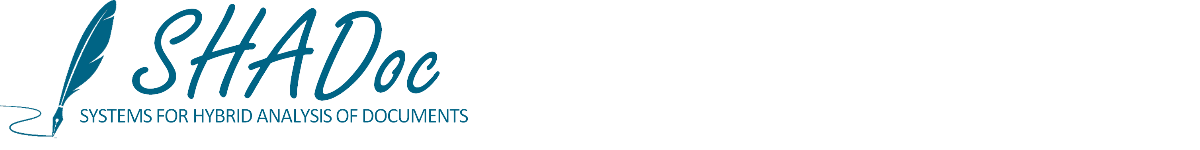Use a single word or phrase to respond to the question:
What approach does SHADoc take to document analysis?

Hybrid approach